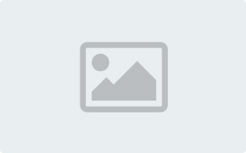Detail all significant aspects of the image you see.

The image represents a link titled "给老师的慰问信_高中万能英语作文3篇" which translates to "A Letter of Consolation to a Teacher: Three Universal English Composition Samples for High School." This title implies that the content provides templates suitable for writing letters of consolation addressed to teachers, suitable for high school students. Below the link, there’s a brief description that elaborates on the subject matter, indicating the resource includes universal templates along with translations. The publication date associated with this piece is October 30, 2023, and it has garnered some interaction with 47 comments, 38 saves, and 83 likes, highlighting its relevance and usefulness to students looking for guidance on this topic.